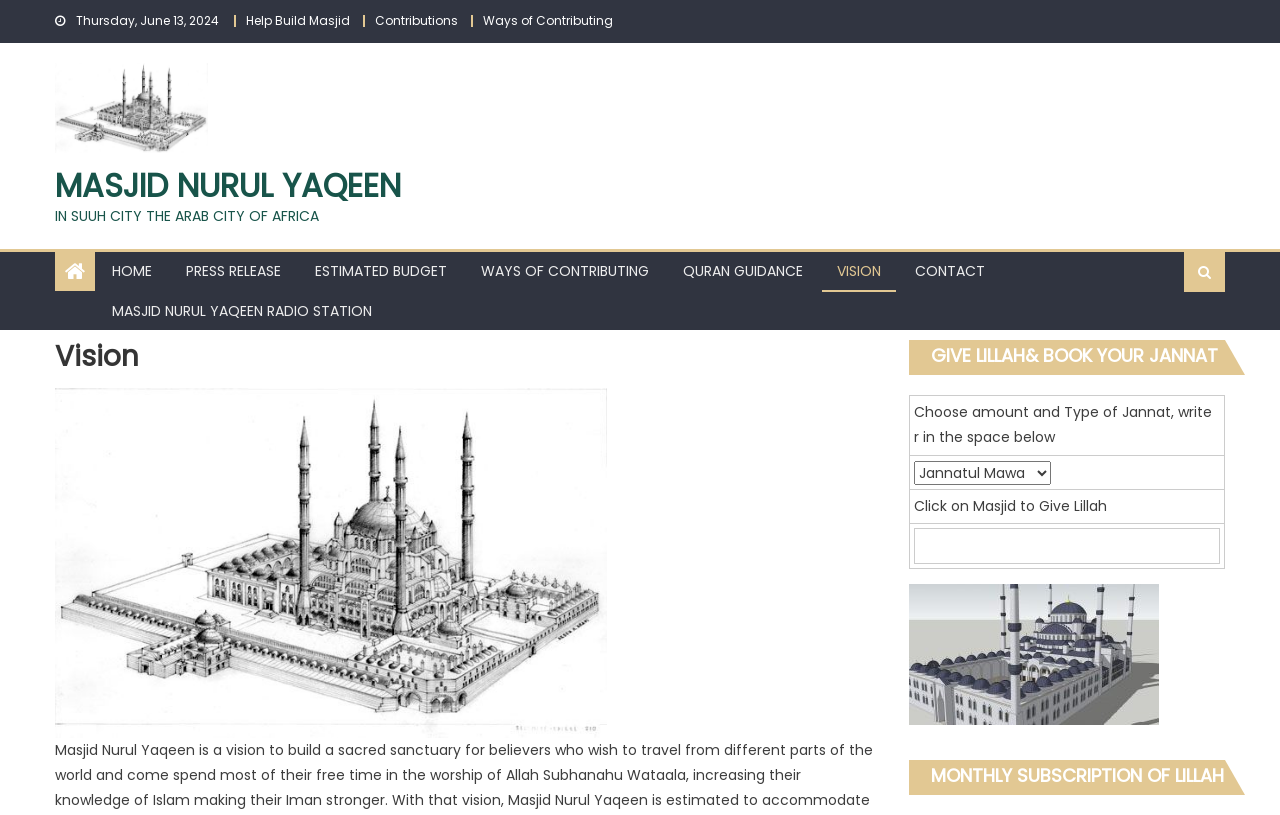Given the following UI element description: "parent_node: MASJID NURUL YAQEEN", find the bounding box coordinates in the webpage screenshot.

[0.043, 0.077, 0.313, 0.187]